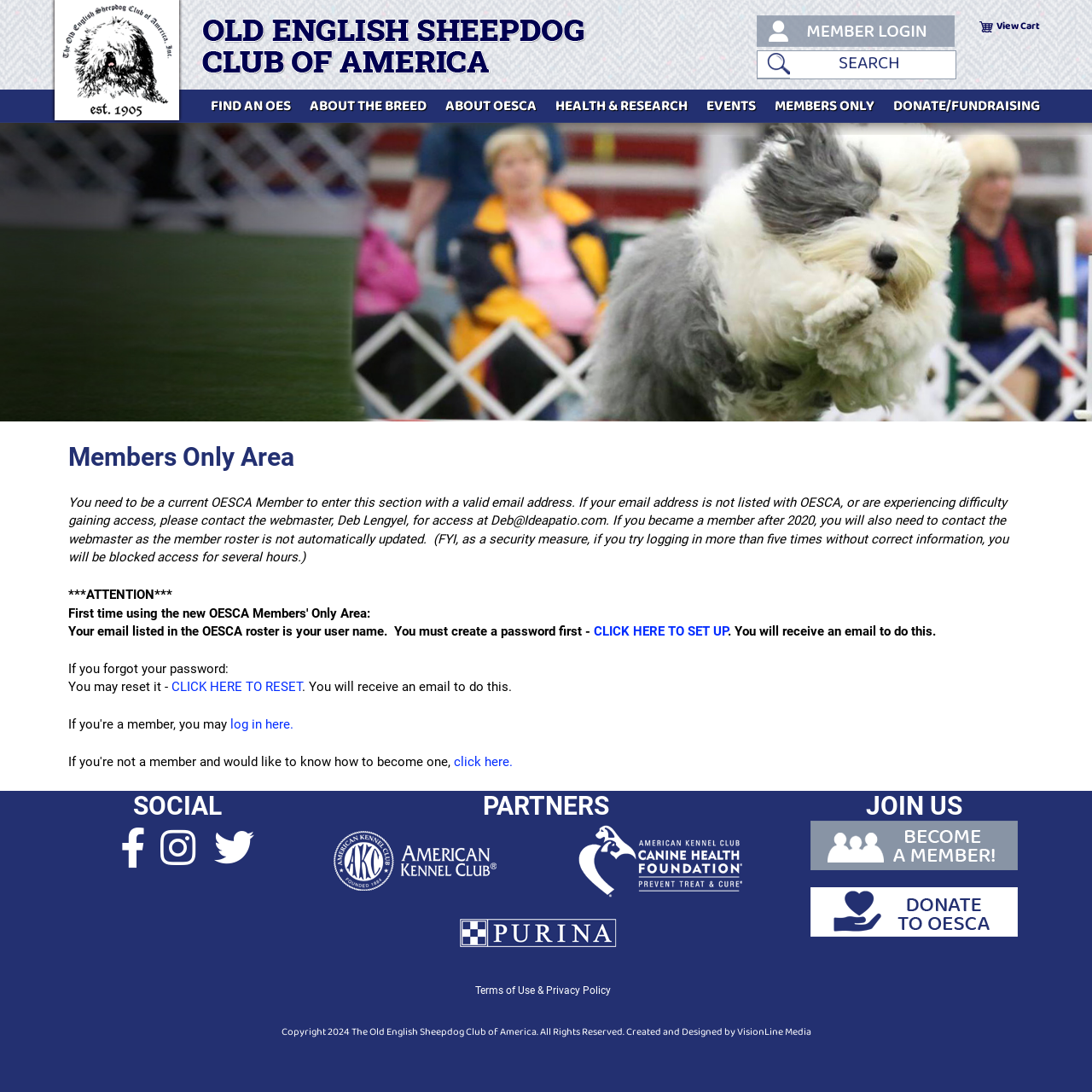Who designed the webpage?
Identify the answer in the screenshot and reply with a single word or phrase.

VisionLine Media